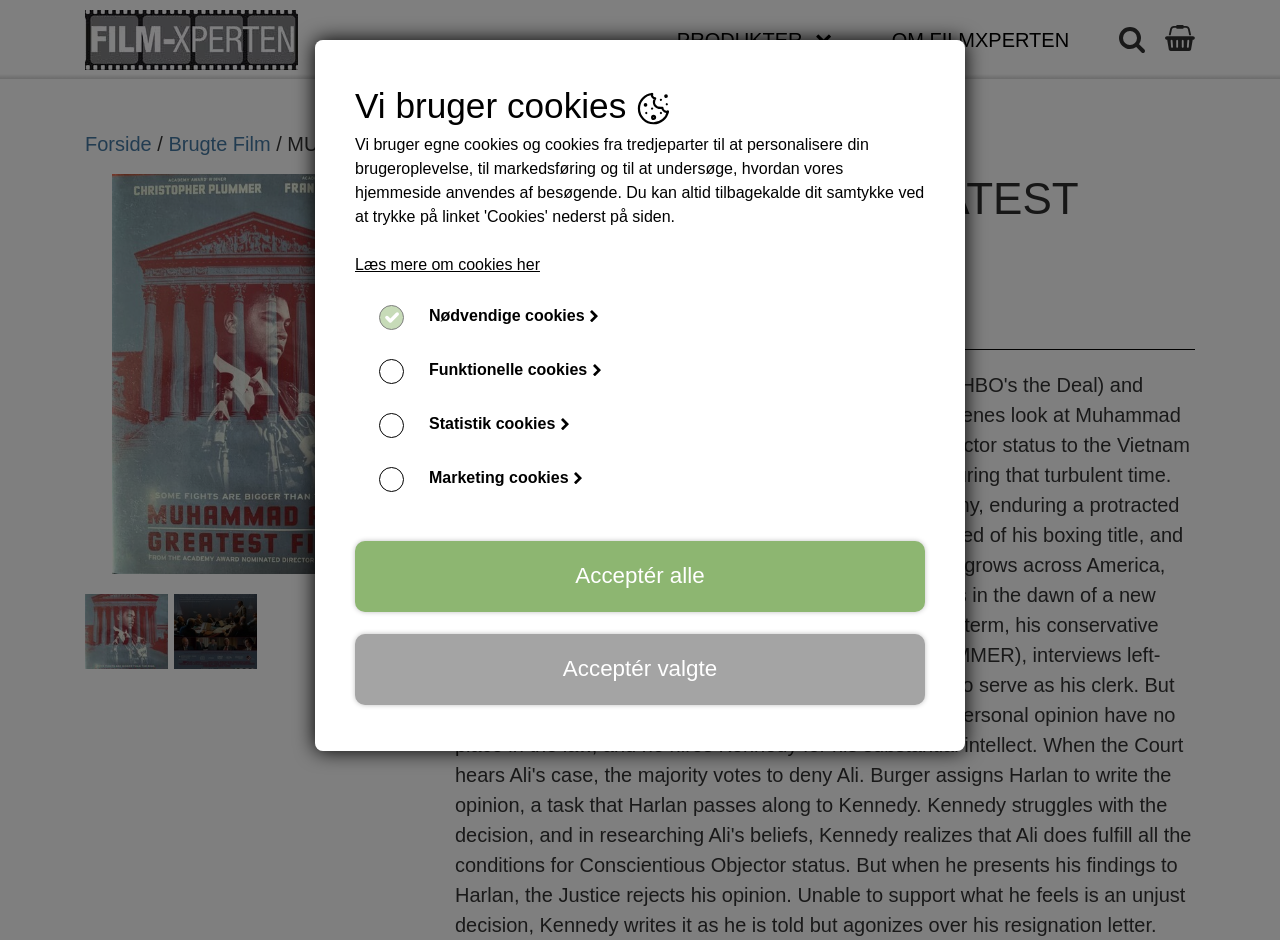Please reply with a single word or brief phrase to the question: 
How many images are on the webpage?

4